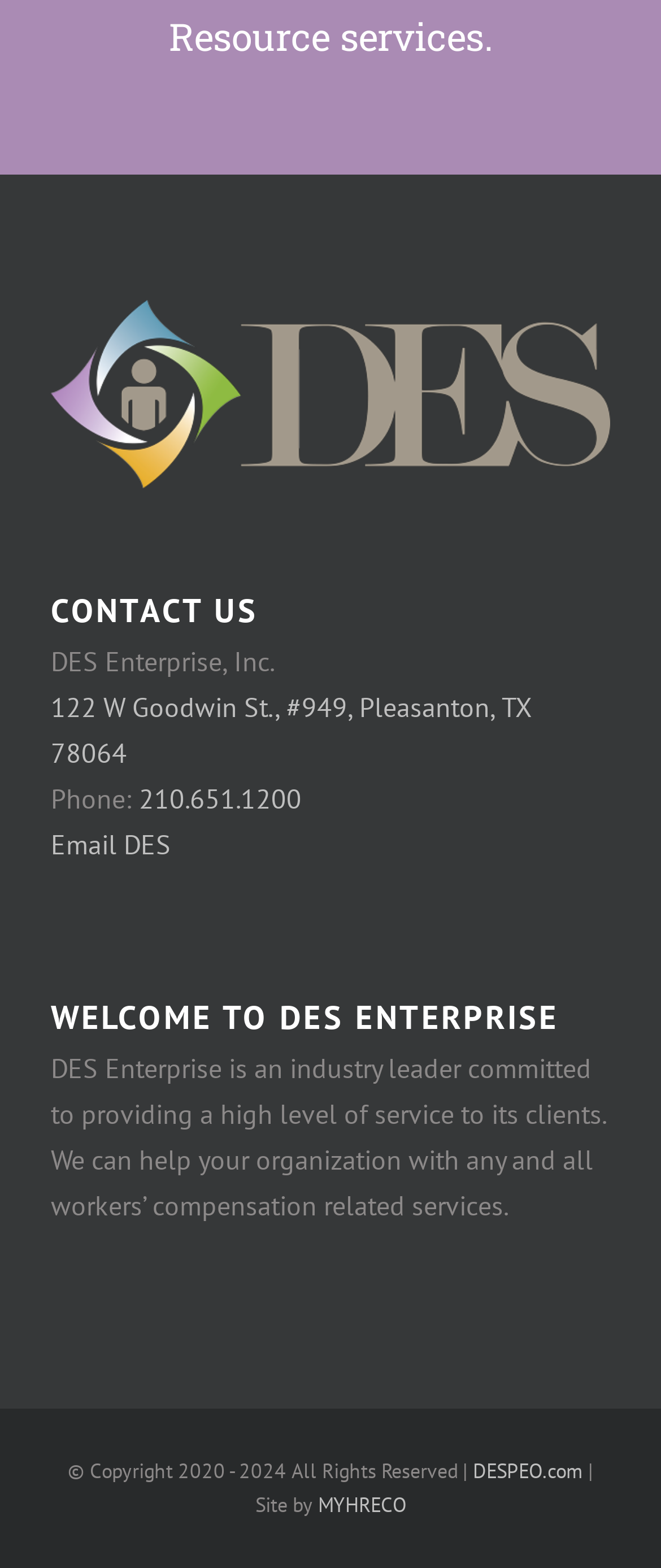What is the address of the company?
Based on the screenshot, provide your answer in one word or phrase.

122 W Goodwin St., #949, Pleasanton, TX 78064